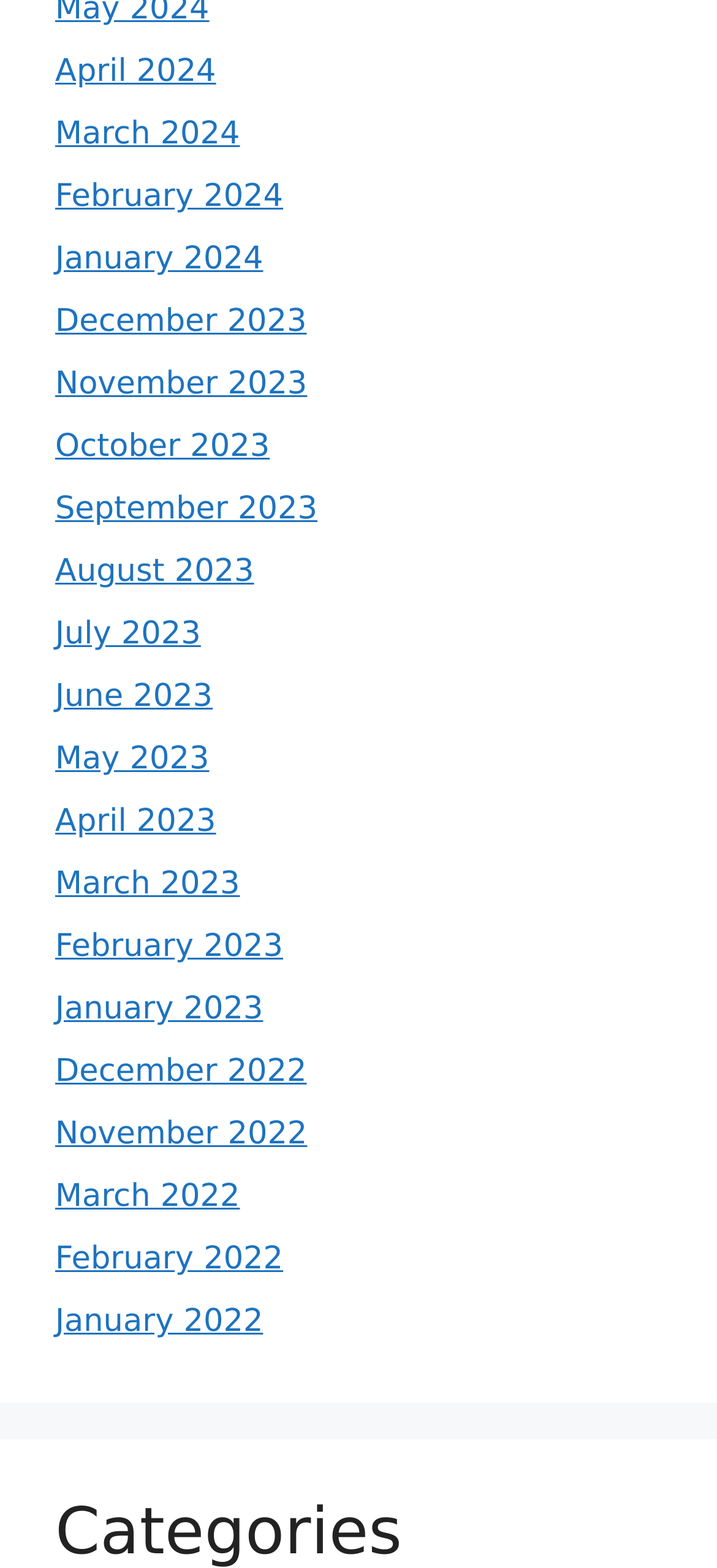Please determine the bounding box coordinates of the area that needs to be clicked to complete this task: 'check February 2022'. The coordinates must be four float numbers between 0 and 1, formatted as [left, top, right, bottom].

[0.077, 0.791, 0.395, 0.815]